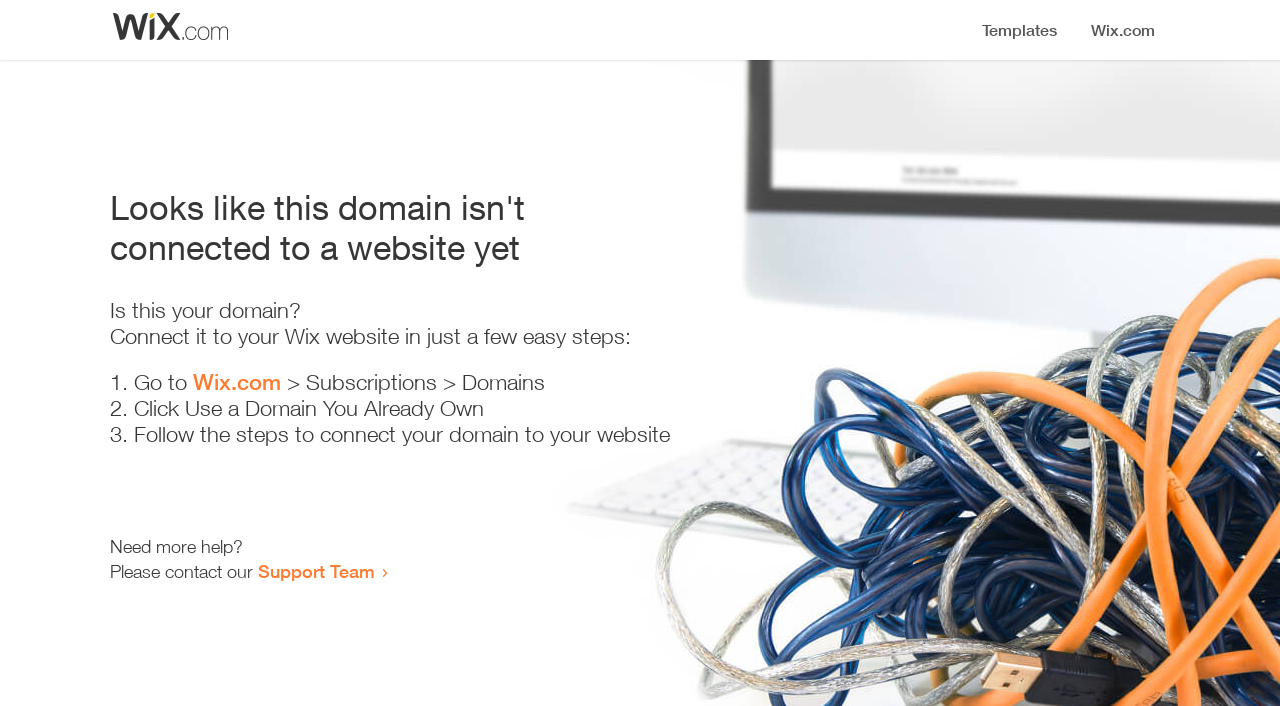Locate the bounding box coordinates of the UI element described by: "Support Team". Provide the coordinates as four float numbers between 0 and 1, formatted as [left, top, right, bottom].

[0.202, 0.793, 0.293, 0.824]